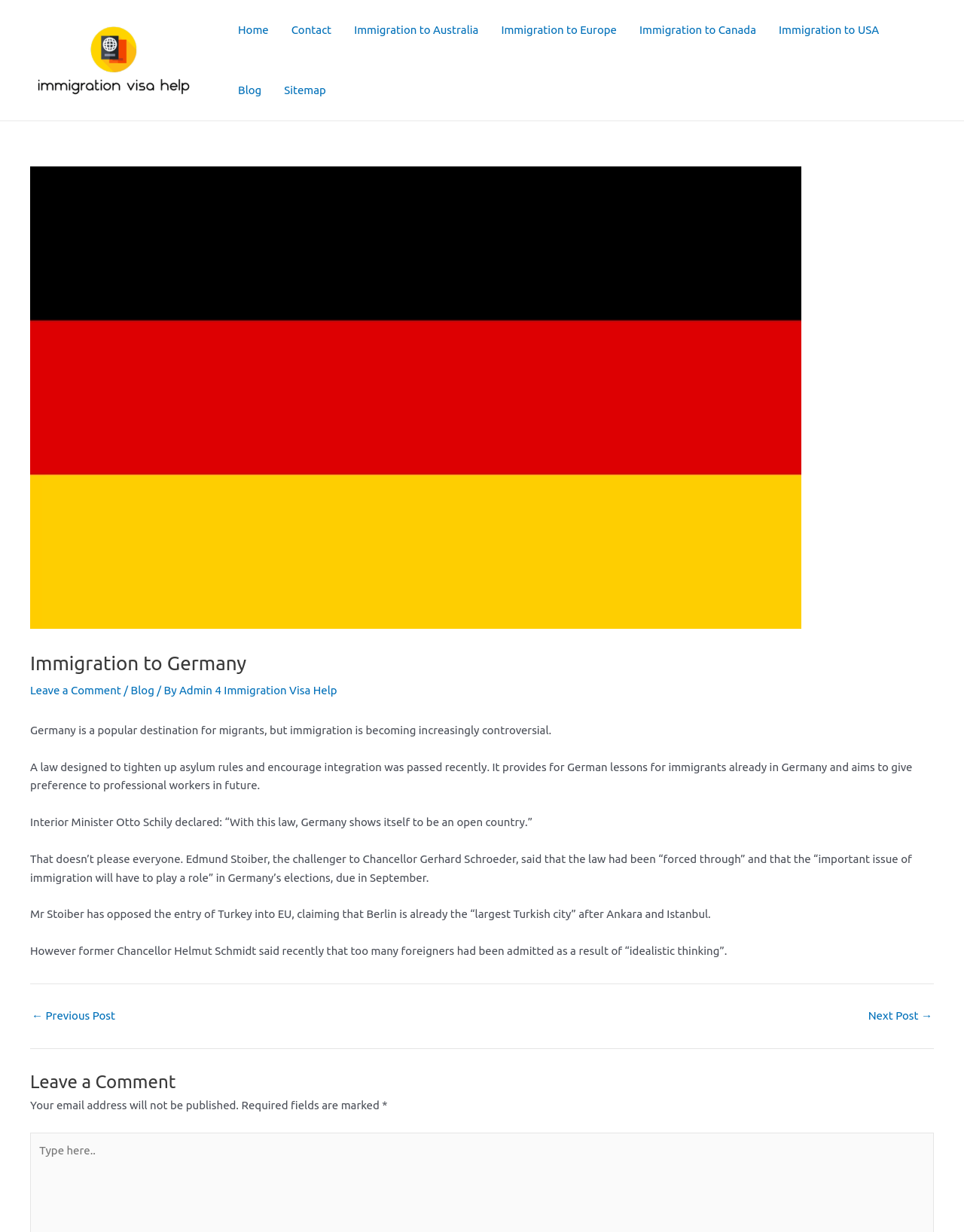Find the bounding box coordinates for the element that must be clicked to complete the instruction: "Click on the 'Leave a Comment' link". The coordinates should be four float numbers between 0 and 1, indicated as [left, top, right, bottom].

[0.031, 0.555, 0.126, 0.566]